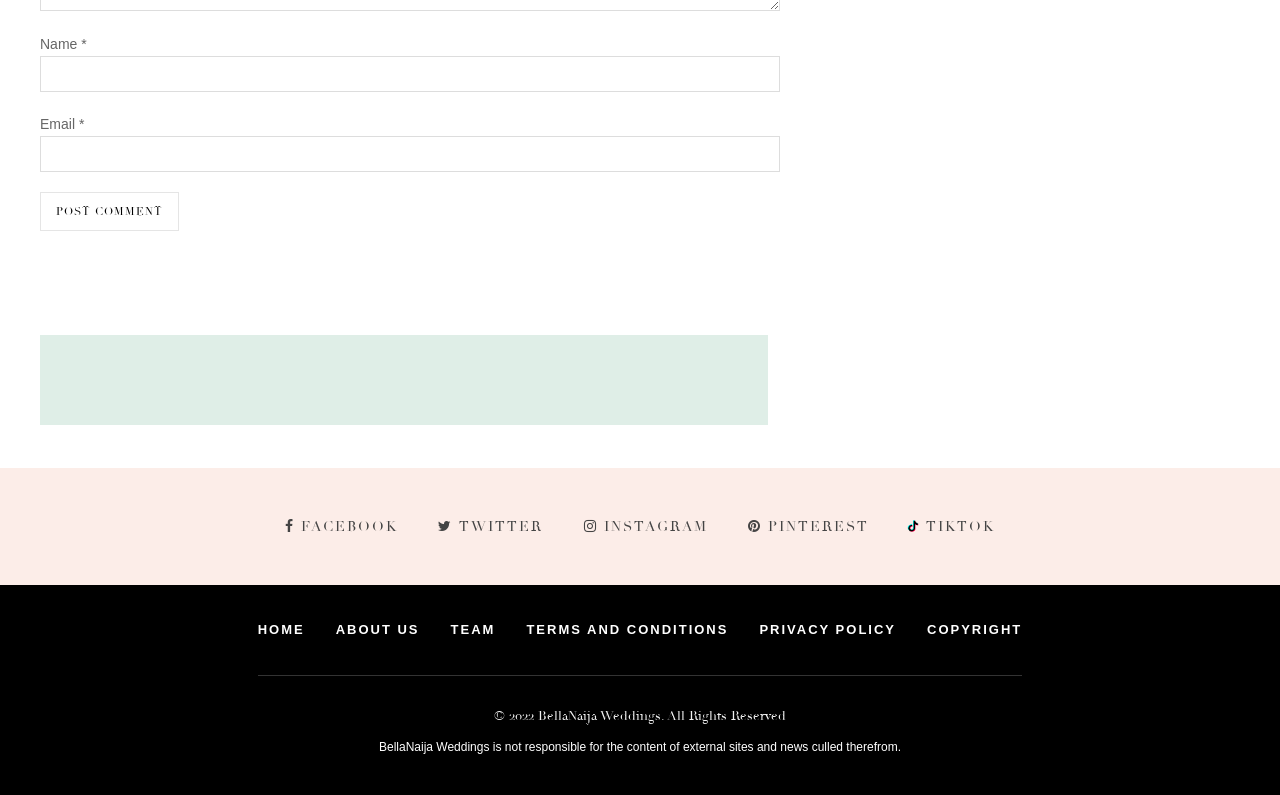Determine the bounding box coordinates of the area to click in order to meet this instruction: "Visit Facebook".

[0.223, 0.651, 0.311, 0.673]